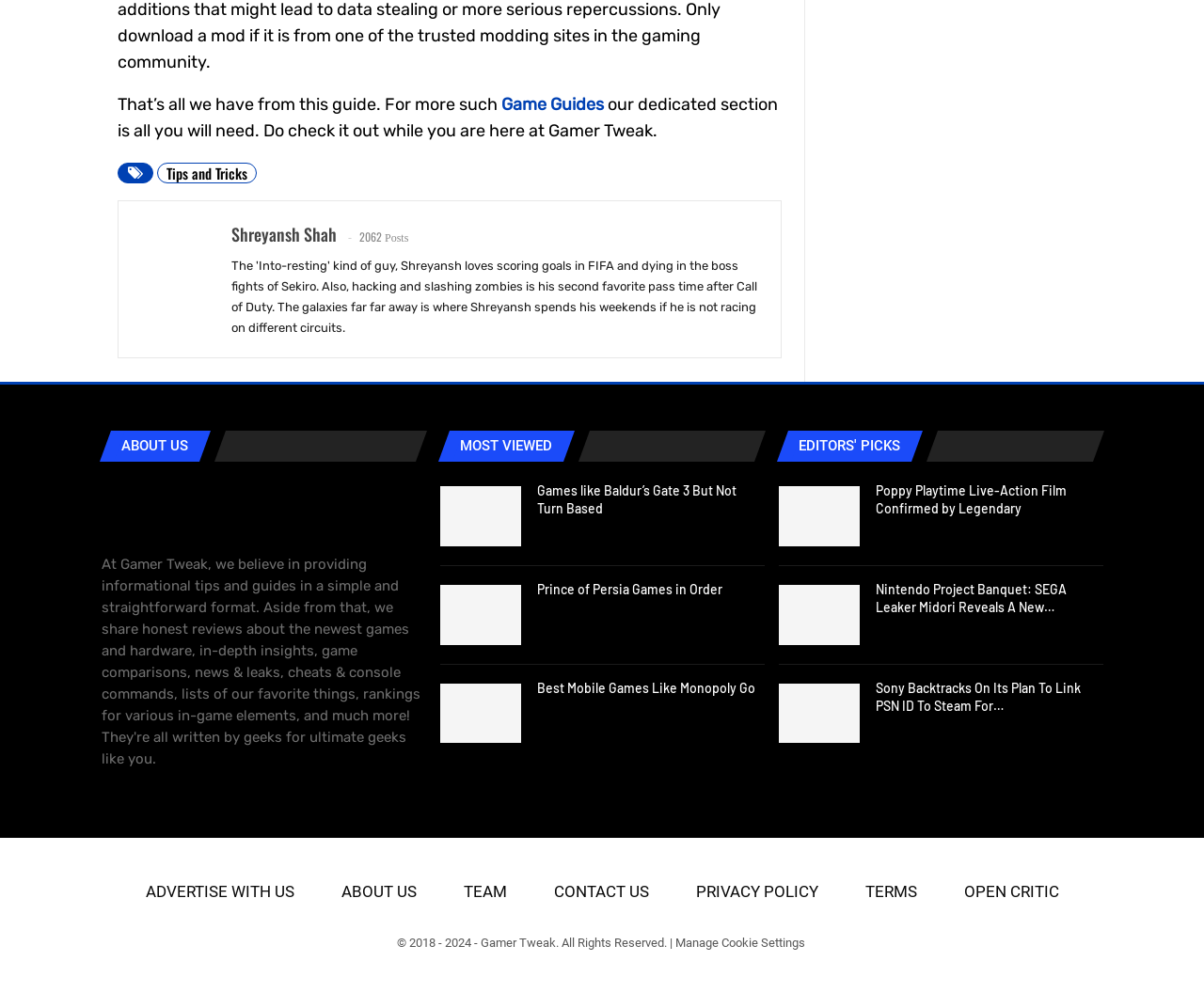Refer to the image and provide a thorough answer to this question:
How many posts has the author written?

The number of posts written by the author can be found next to the author's name, which is written as '2062 Posts' in a static text element with ID 412.